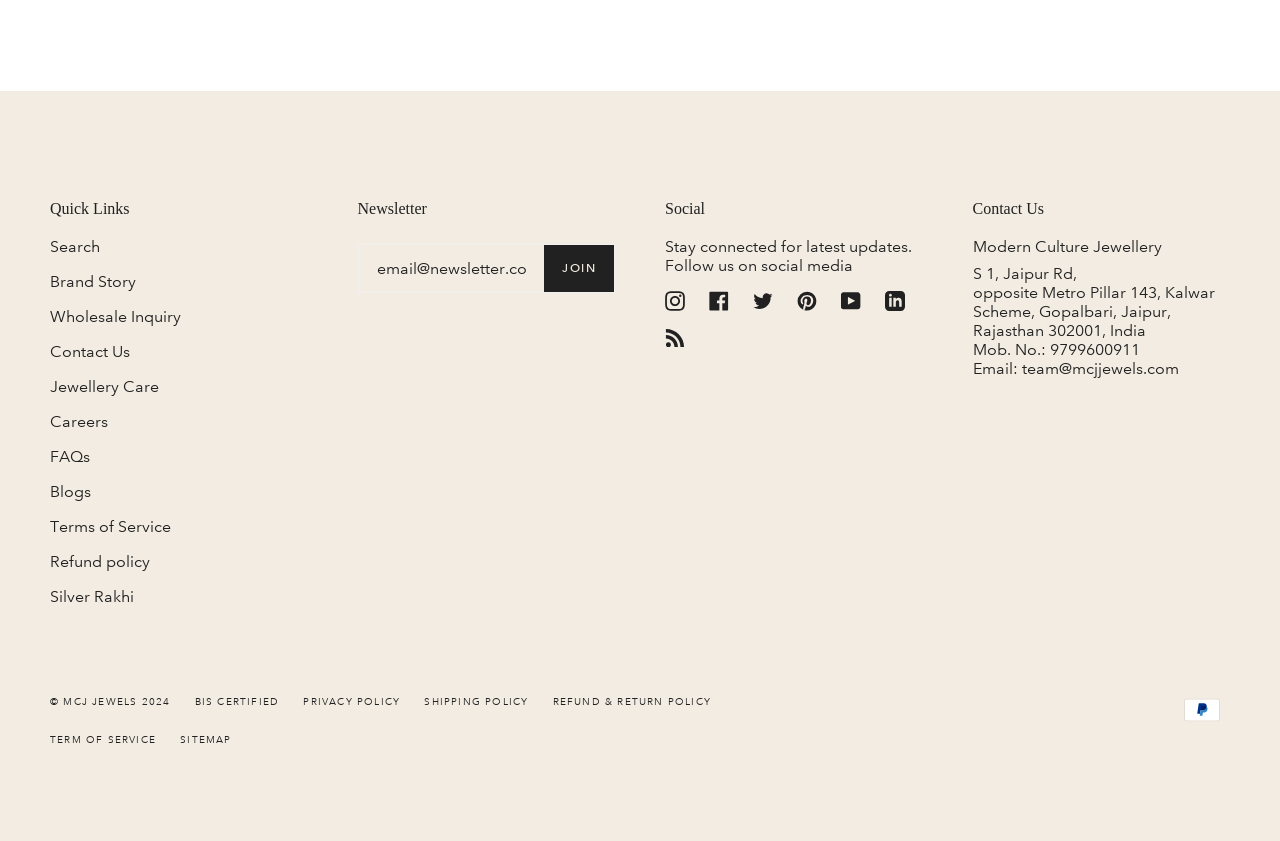Find the bounding box of the UI element described as follows: "Term of Service".

[0.039, 0.871, 0.122, 0.886]